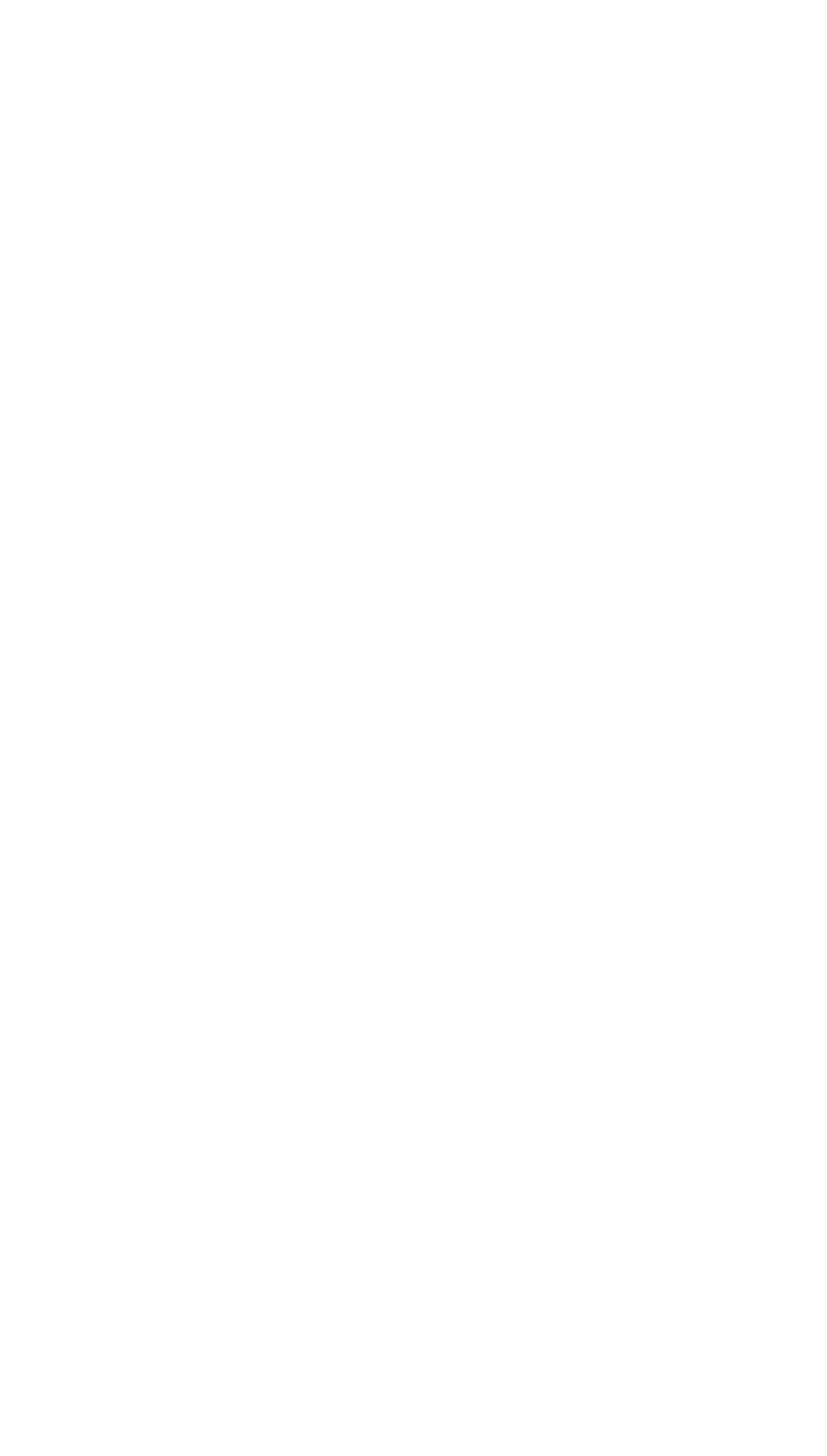What is the name of the university?
Use the information from the screenshot to give a comprehensive response to the question.

I found the answer by looking at the StaticText element with the content 'Duke University First-Year Design' which suggests that the webpage is related to Duke University.